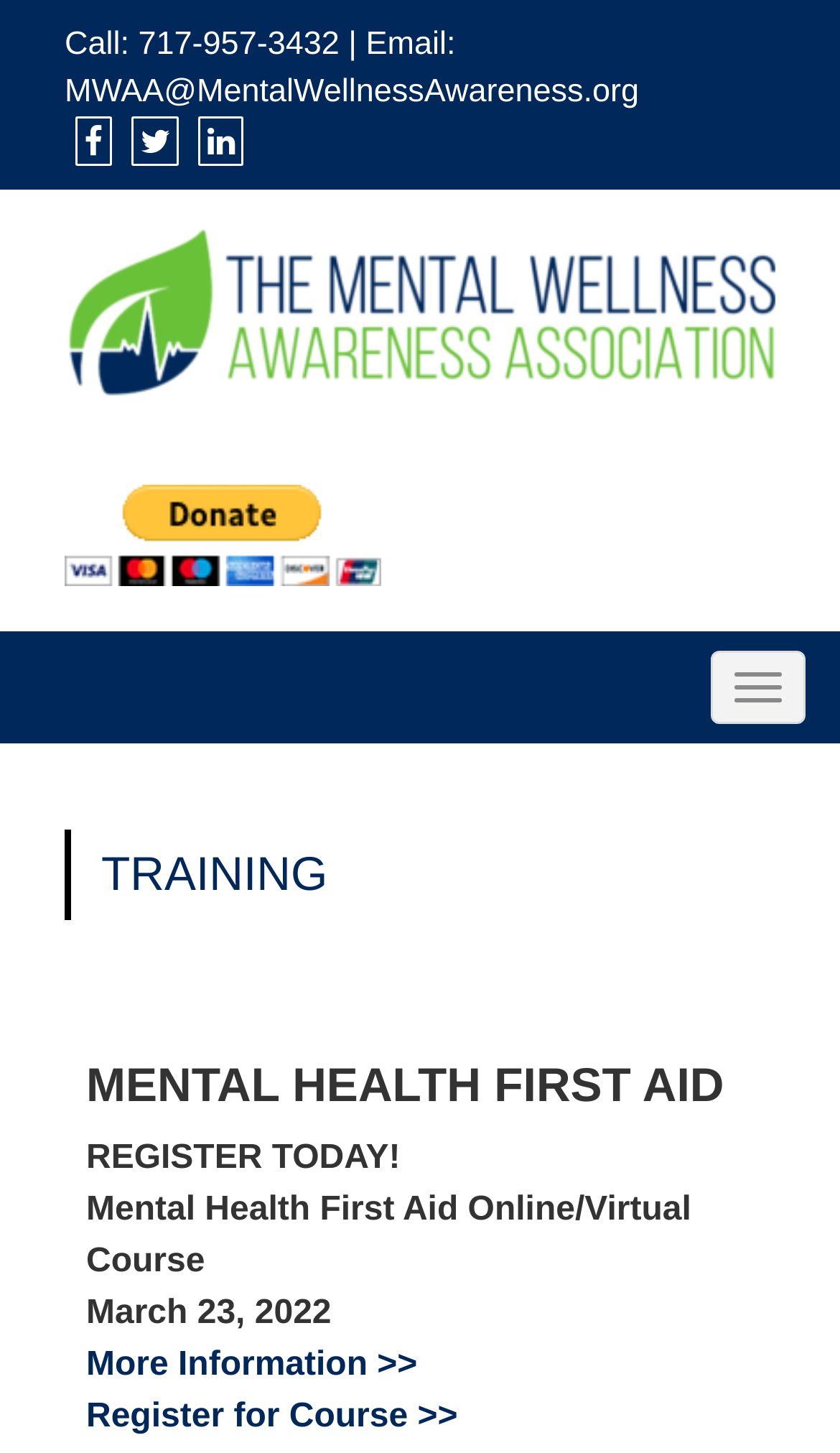Based on the visual content of the image, answer the question thoroughly: What is the purpose of the 'Toggle navigation' button?

I inferred the purpose of the 'Toggle navigation' button by its name and its location at the top right corner of the webpage, which is a common location for navigation menus.